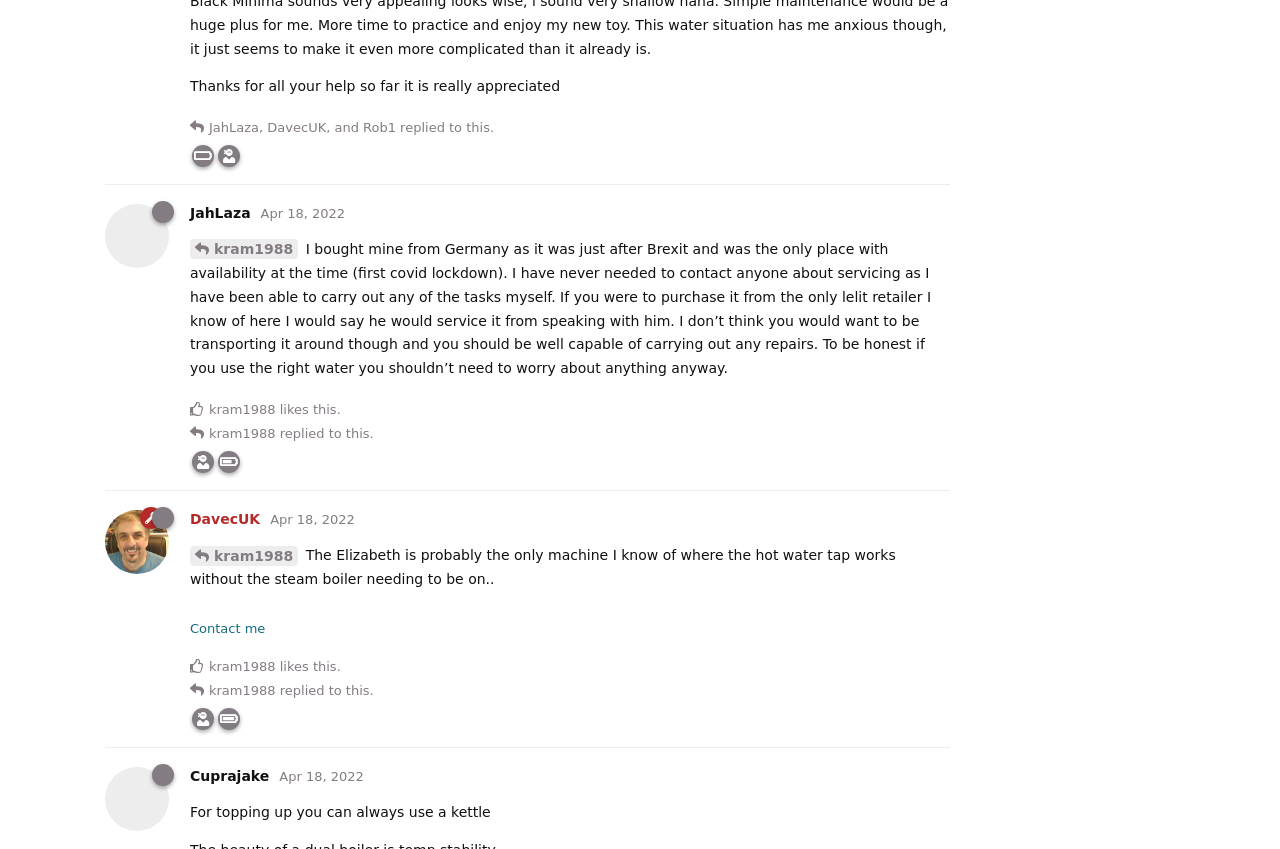Please specify the bounding box coordinates of the clickable region necessary for completing the following instruction: "Read the post of hornbyben". The coordinates must consist of four float numbers between 0 and 1, i.e., [left, top, right, bottom].

[0.148, 0.354, 0.238, 0.378]